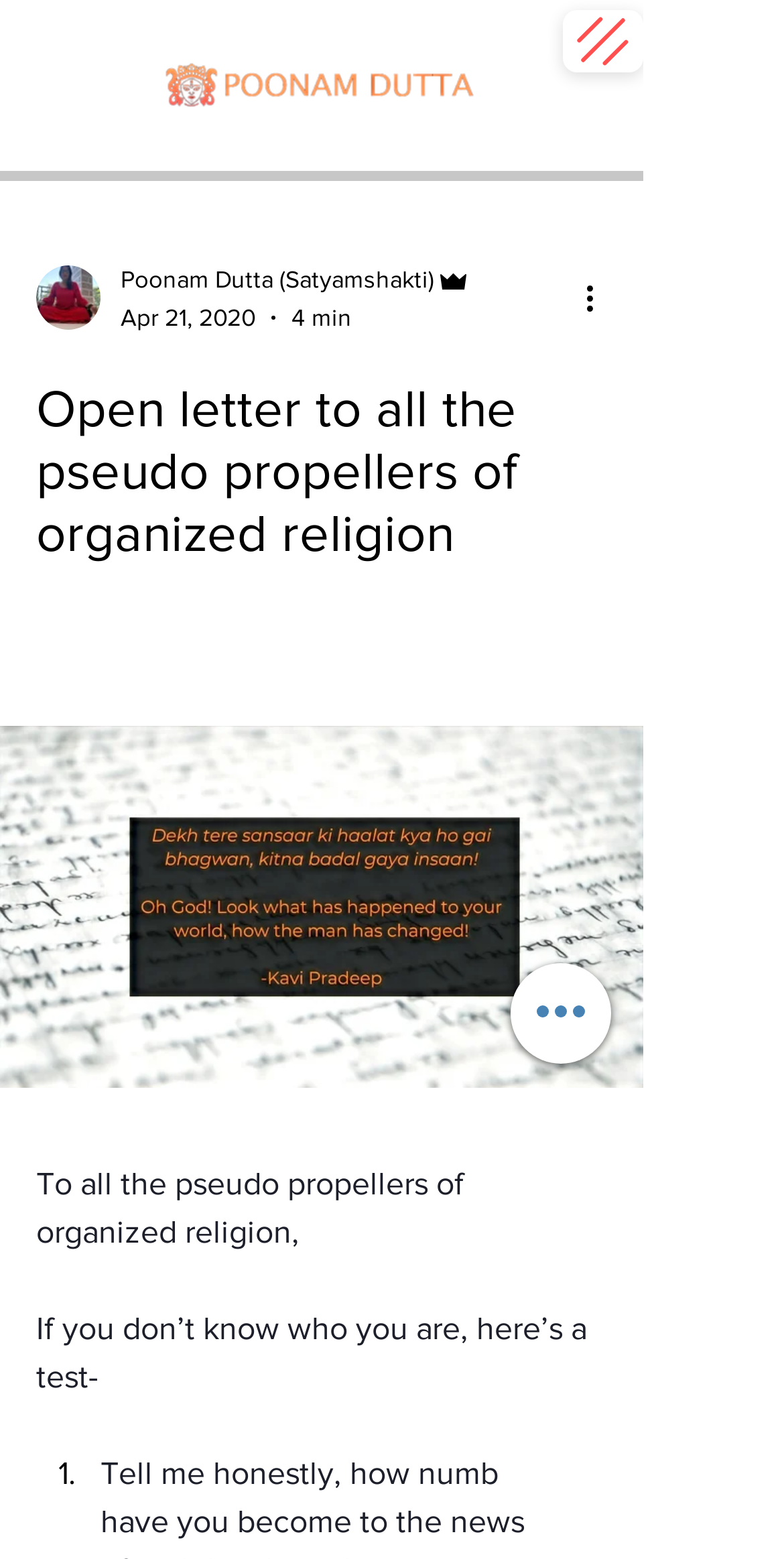Please determine the bounding box coordinates for the element with the description: "aria-label="Quick actions"".

[0.651, 0.618, 0.779, 0.682]